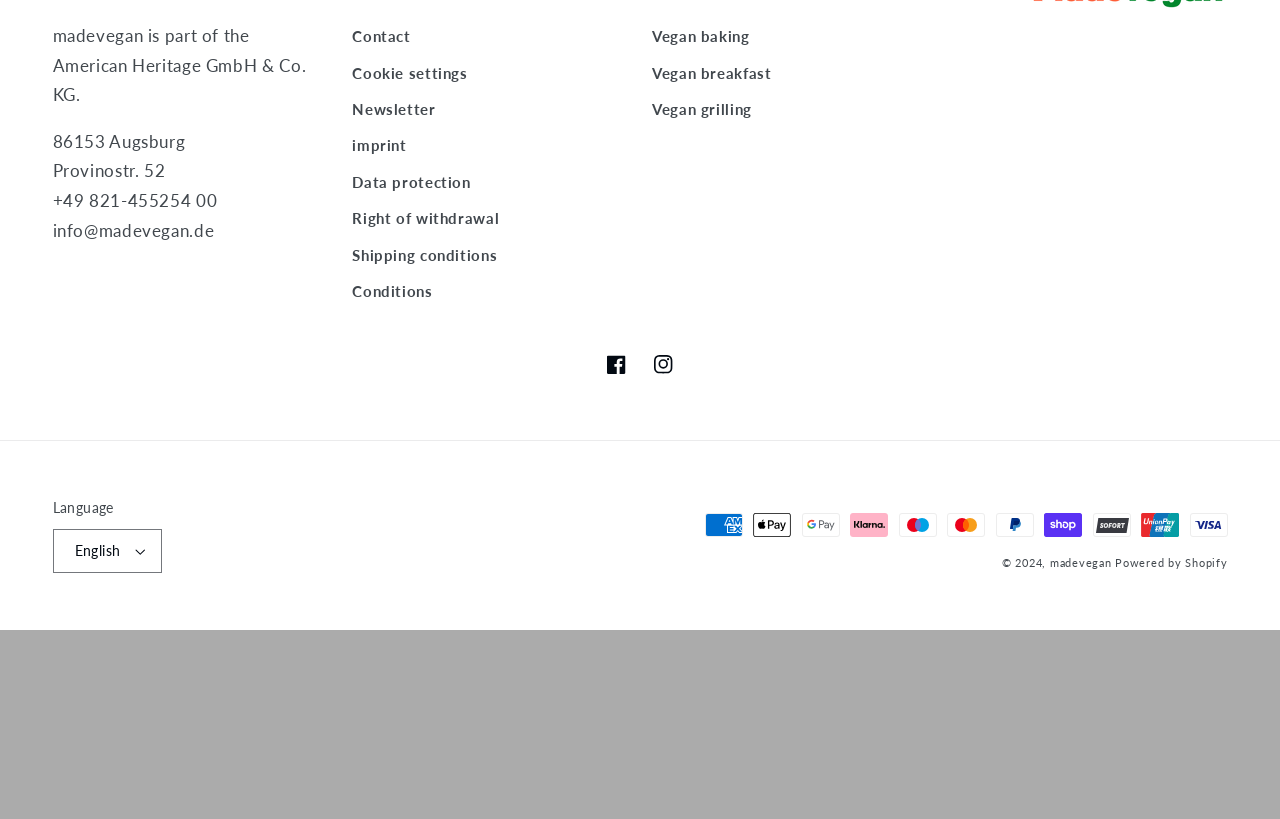How many payment methods are available?
Using the image as a reference, answer the question with a short word or phrase.

12